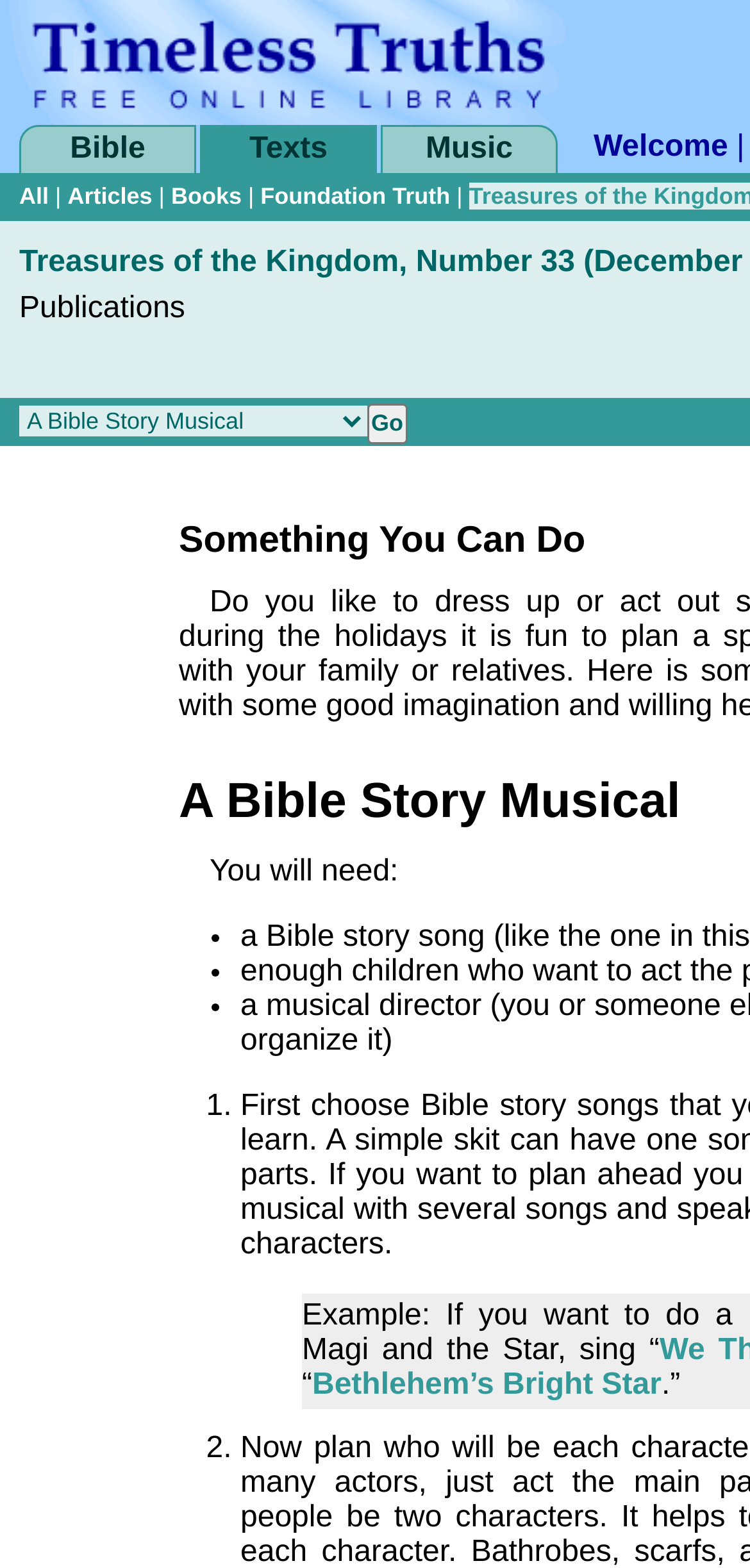Deliver a detailed narrative of the webpage's visual and textual elements.

This webpage appears to be a digital library or archive, offering a collection of books, music, magazines, and more. At the top, there is a row of links, including "Bible", "Texts", "Music", and "Welcome", which are likely navigation options. Below this, there is another row of links, including "All", "Articles", "Books", and "Foundation Truth", which may be categories or filters for the content.

In the main content area, there is a table with a single row and cell, containing a combobox and a "Go" button. The combobox may be a search or filter function. Below this, there is a static text element that reads "You will need:", followed by a list of three bullet points, and then a numbered list with a single item, "1. Bethlehem’s Bright Star", which is a link. There is also a second numbered list item, "2.", but its content is not specified.

Overall, the webpage appears to be a repository of digital content, with various navigation and filtering options, and a focus on providing access to specific items, such as the "Bethlehem’s Bright Star" resource.